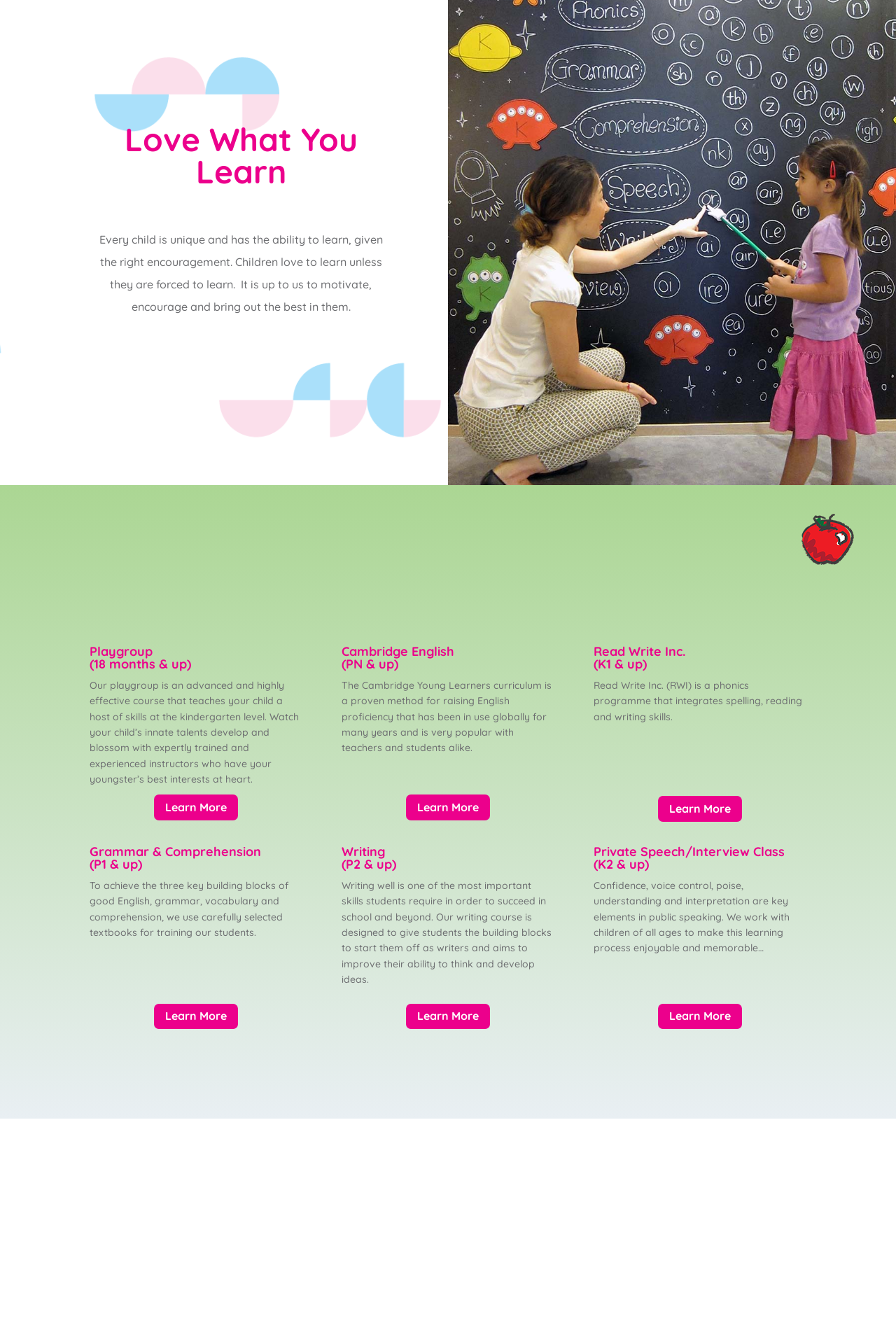What is the goal of the Private Speech/Interview Class?
Carefully analyze the image and provide a detailed answer to the question.

I found the answer by reading the StaticText element that describes the Private Speech/Interview Class, which states that the goal is to 'make this learning process enjoyable and memorable'.